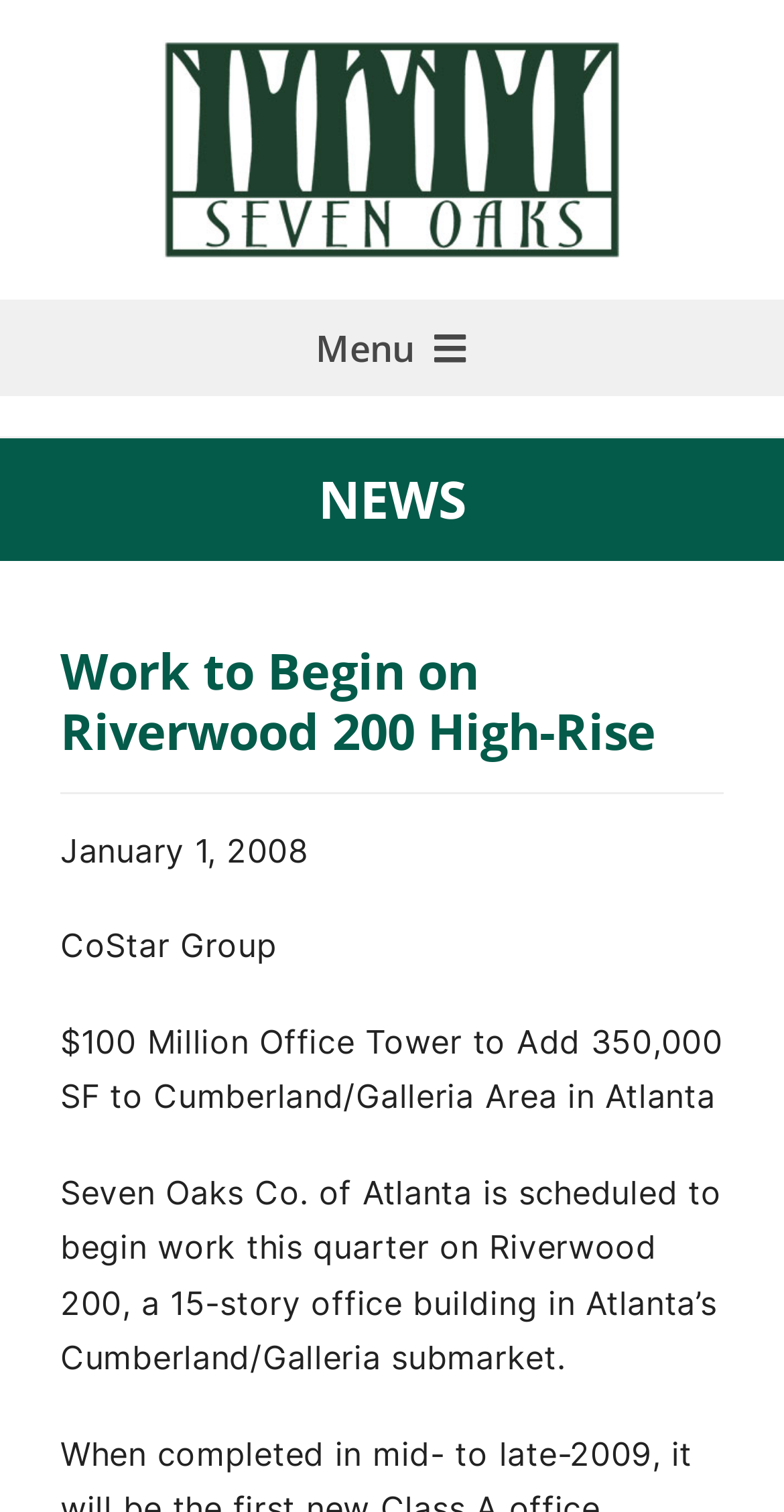Give a concise answer of one word or phrase to the question: 
Who is the source of the news?

CoStar Group